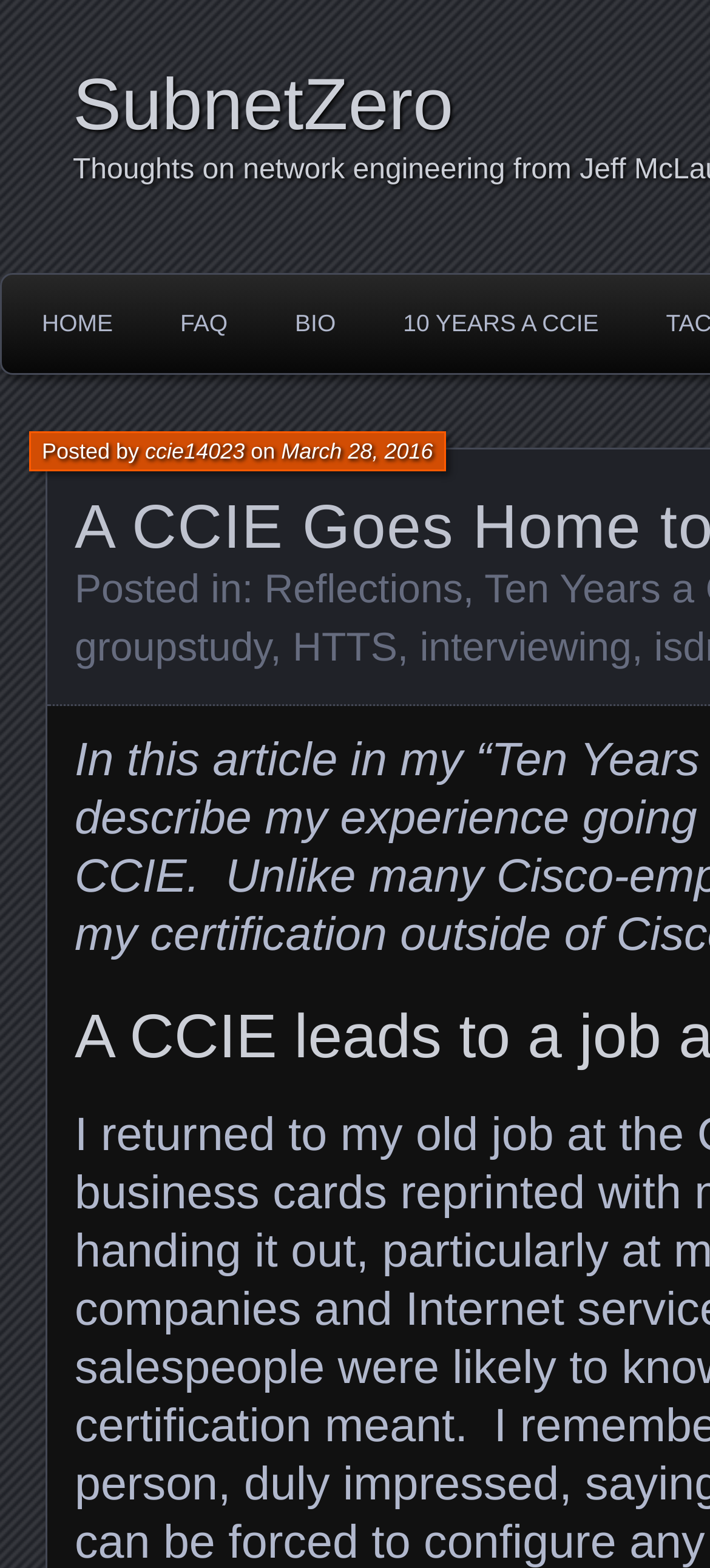Who posted the article?
Give a one-word or short phrase answer based on the image.

ccie14023